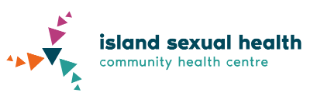Examine the image and give a thorough answer to the following question:
What is the font style of the text 'island sexual health'?

The text 'island sexual health' is prominently displayed in a bold, modern typeface, which contrasts with the softer font used for the words 'community health centre', reinforcing the organization's commitment to accessible health services for the community.